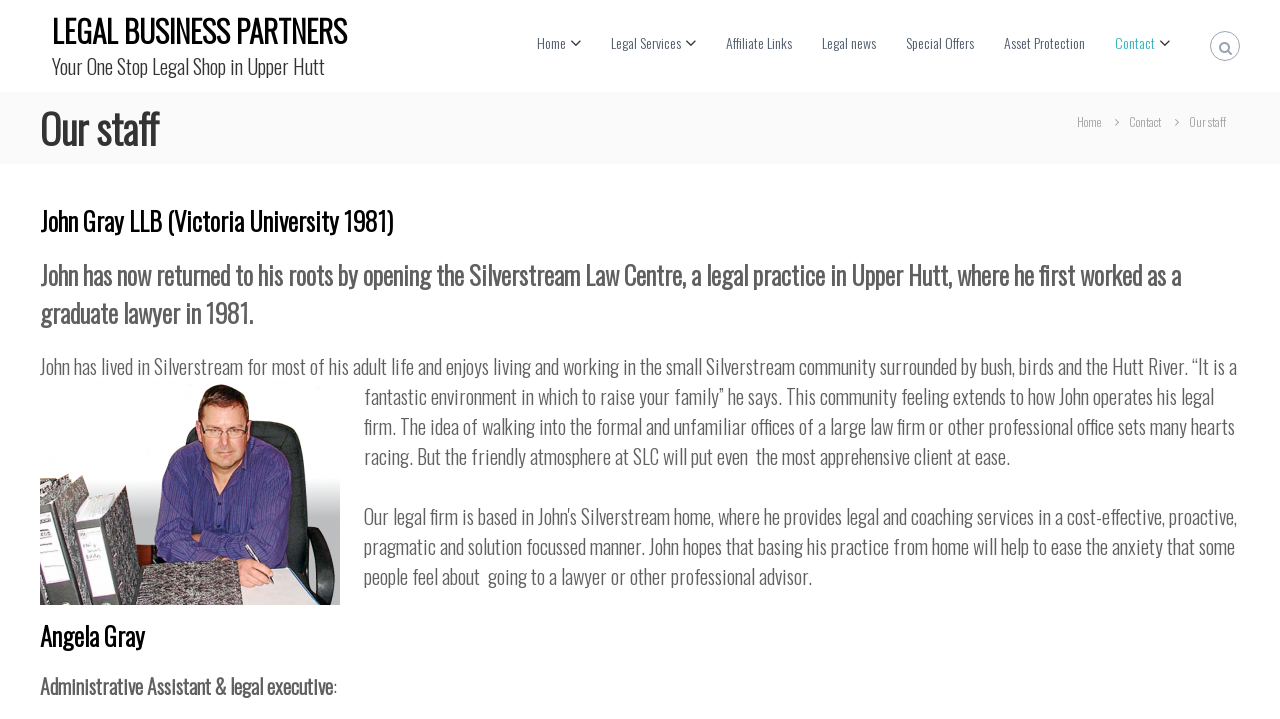Show the bounding box coordinates for the element that needs to be clicked to execute the following instruction: "View Legal Services". Provide the coordinates in the form of four float numbers between 0 and 1, i.e., [left, top, right, bottom].

[0.477, 0.044, 0.532, 0.074]